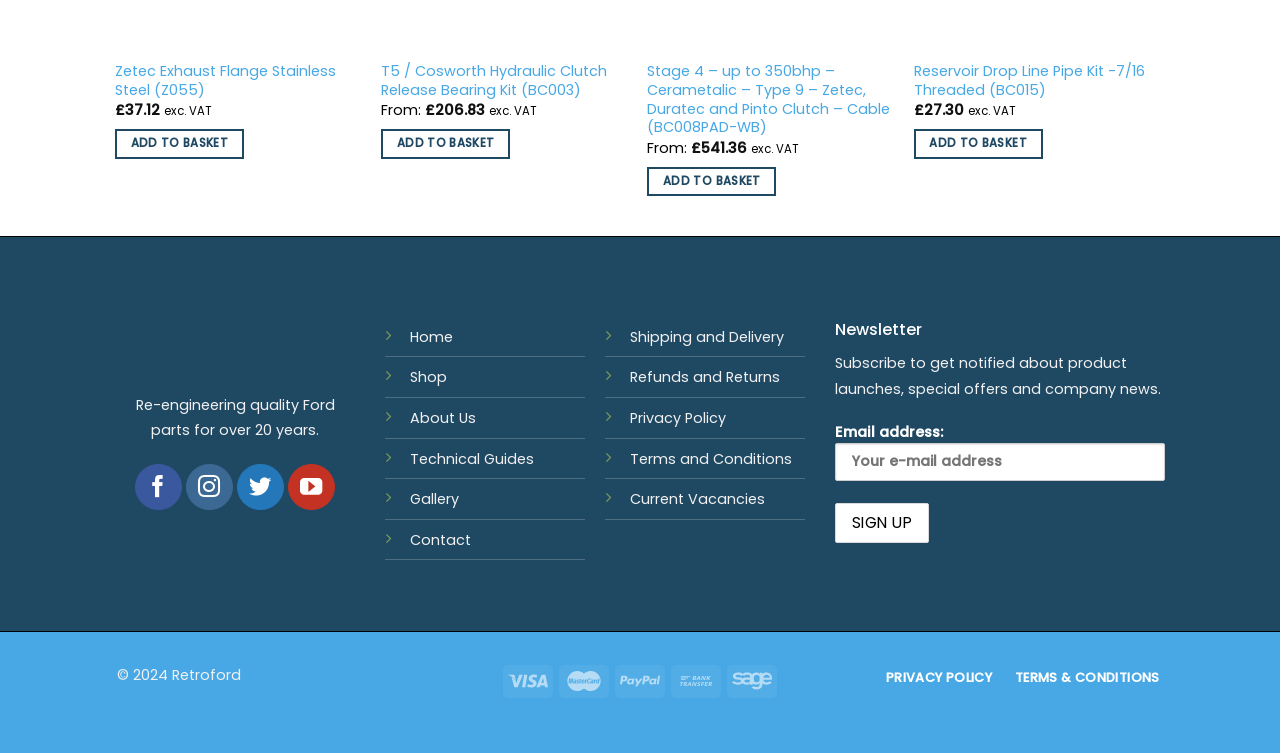Could you find the bounding box coordinates of the clickable area to complete this instruction: "Follow Wenner-Gren Foundation on Twitter"?

None